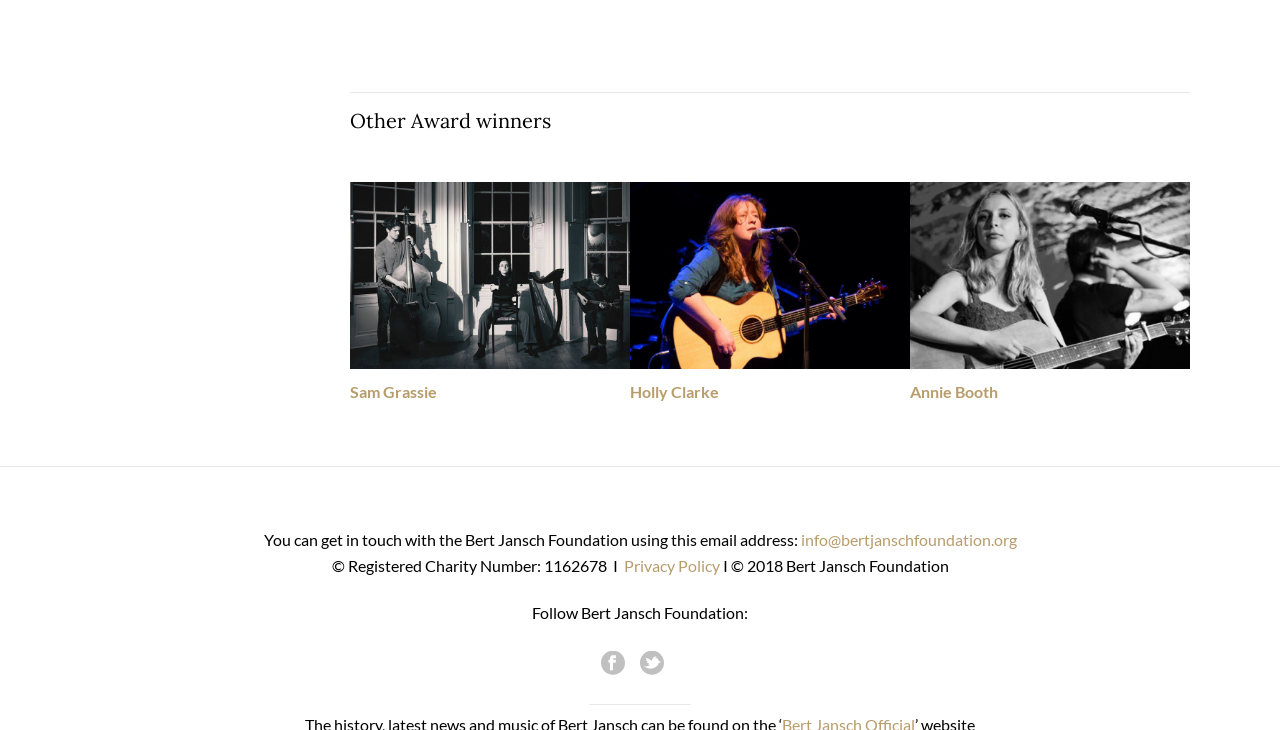Using the description: "alt="facebook" title="facebook"", determine the UI element's bounding box coordinates. Ensure the coordinates are in the format of four float numbers between 0 and 1, i.e., [left, top, right, bottom].

[0.47, 0.892, 0.488, 0.928]